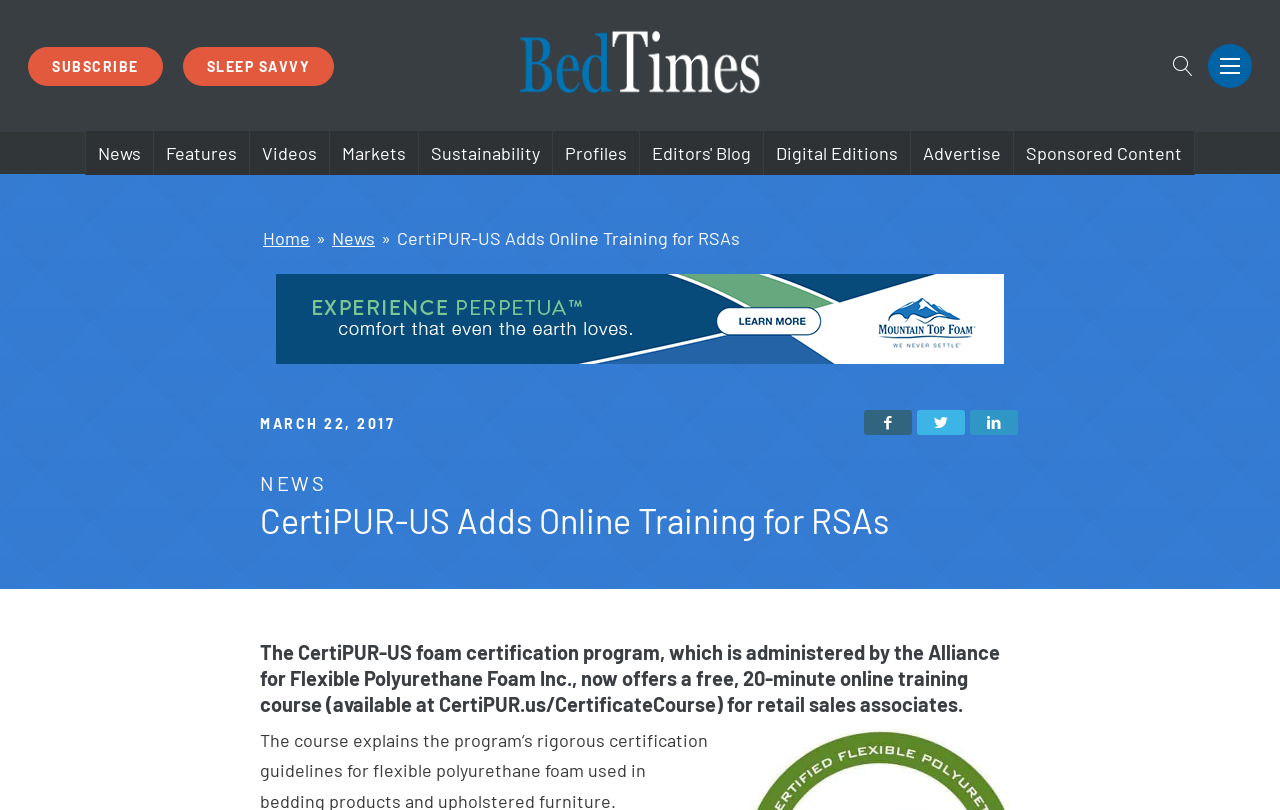Indicate the bounding box coordinates of the element that needs to be clicked to satisfy the following instruction: "Go to 'News' page". The coordinates should be four float numbers between 0 and 1, i.e., [left, top, right, bottom].

[0.066, 0.162, 0.12, 0.217]